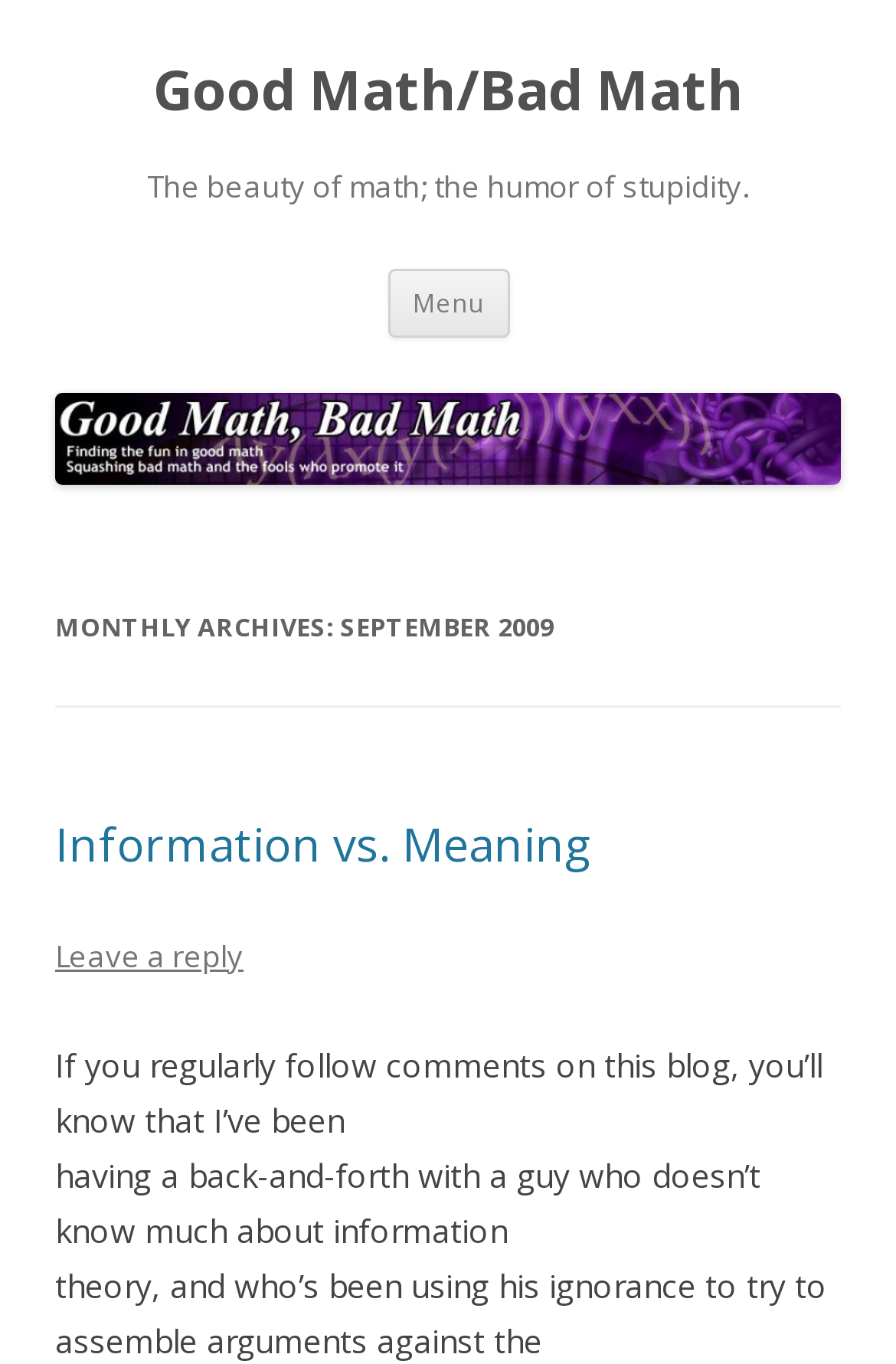Provide a brief response using a word or short phrase to this question:
What is the topic of the blog post?

Information vs. Meaning